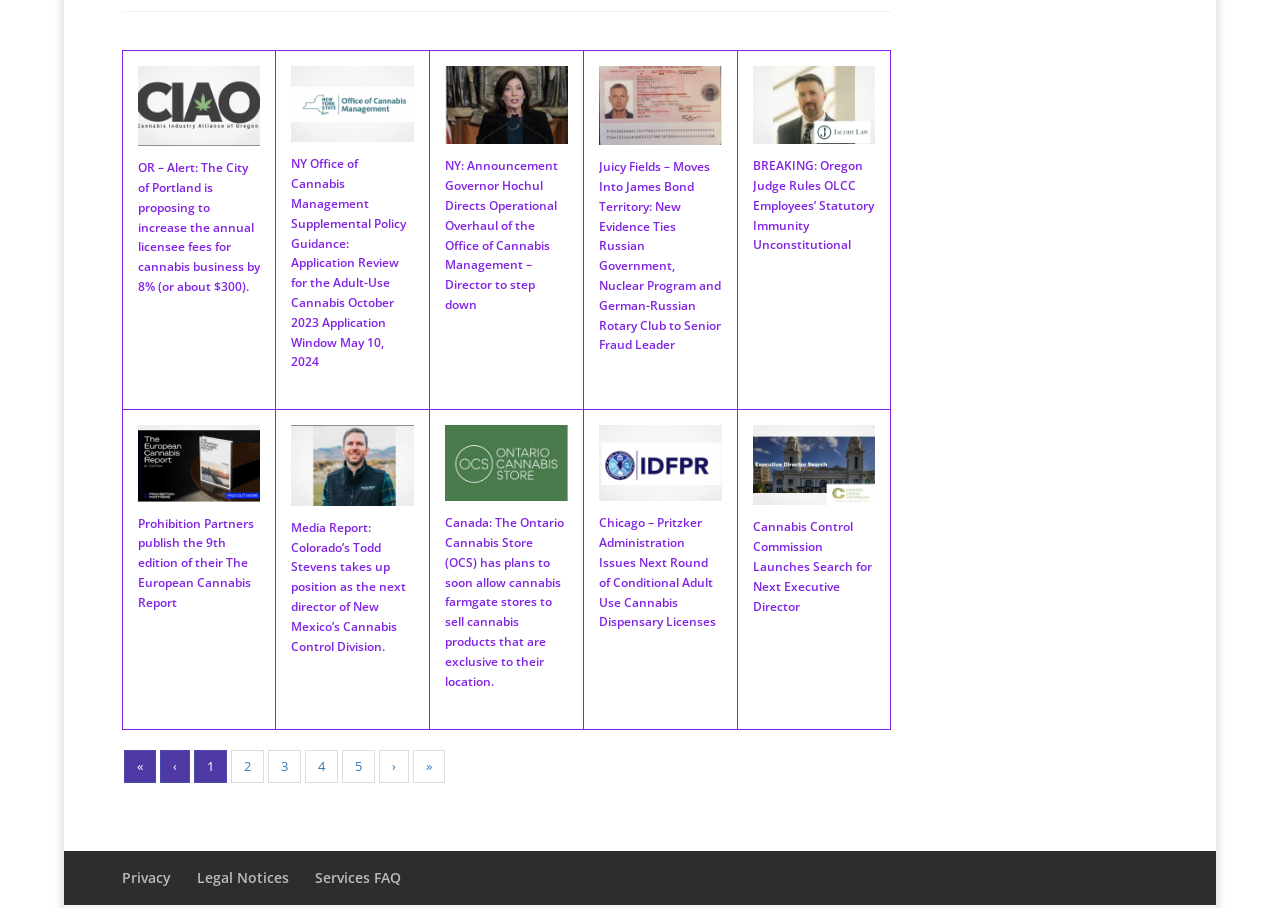Specify the bounding box coordinates of the area to click in order to follow the given instruction: "Read the article about Juicy Fields and its connection to the Russian government."

[0.468, 0.109, 0.564, 0.13]